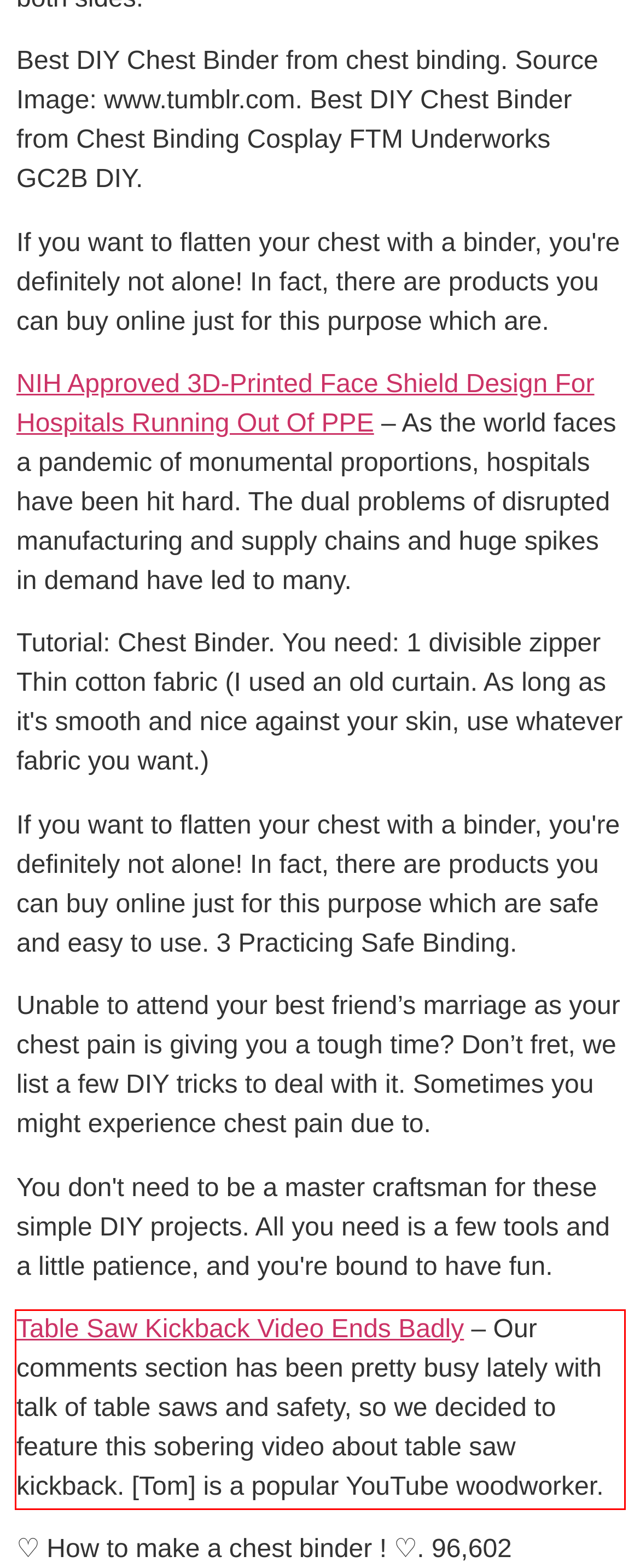Given a screenshot of a webpage, identify the red bounding box and perform OCR to recognize the text within that box.

Table Saw Kickback Video Ends Badly – Our comments section has been pretty busy lately with talk of table saws and safety, so we decided to feature this sobering video about table saw kickback. [Tom] is a popular YouTube woodworker.